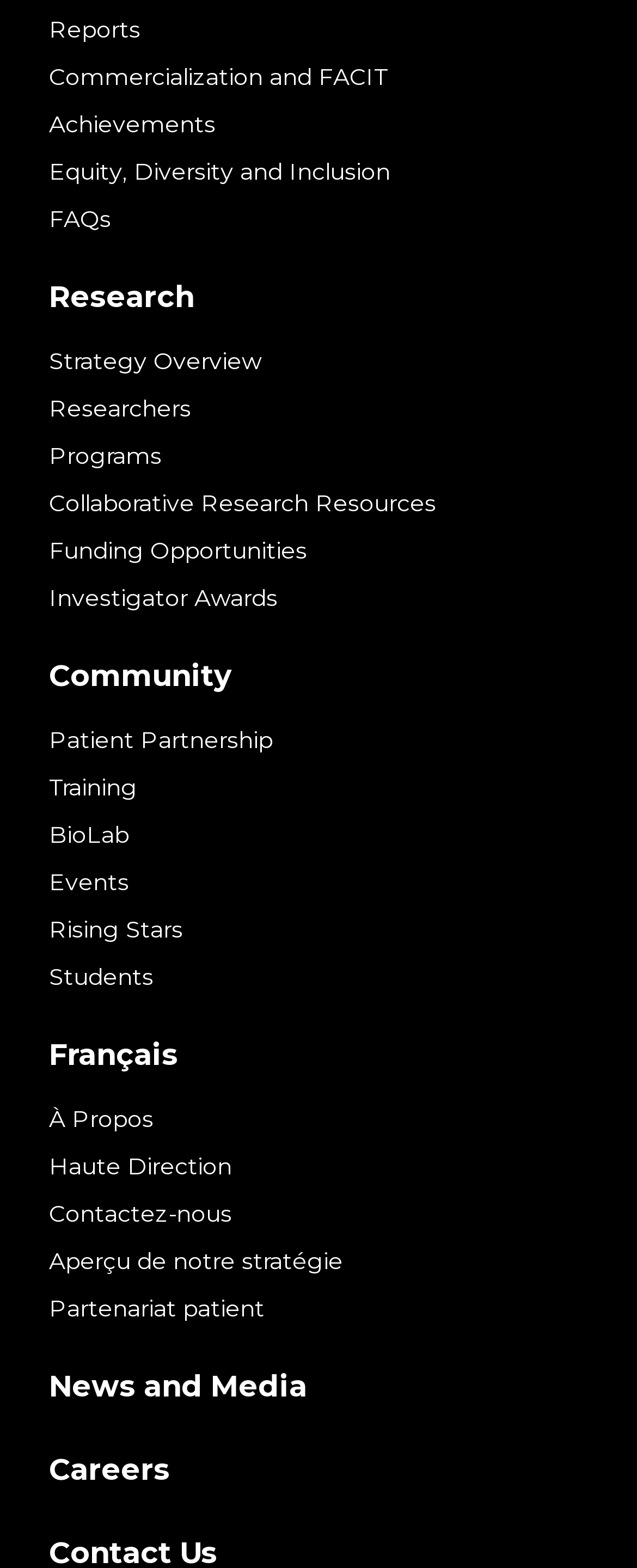What is the last link on the webpage?
Based on the visual content, answer with a single word or a brief phrase.

Careers